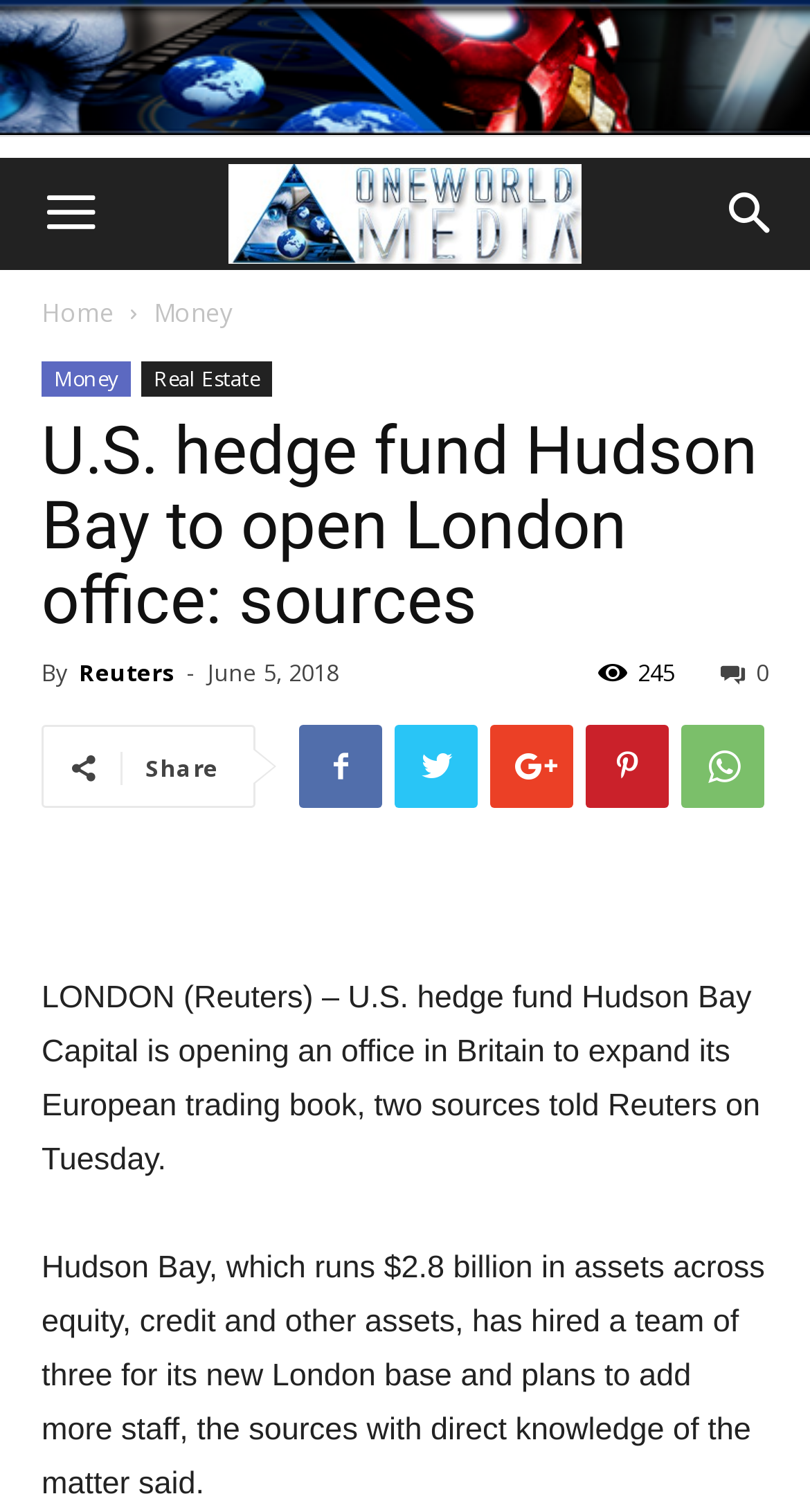Identify the bounding box coordinates necessary to click and complete the given instruction: "Click the Money link".

[0.19, 0.195, 0.287, 0.218]